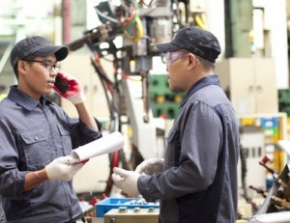What is the technician holding to his ear?
Based on the image, give a concise answer in the form of a single word or short phrase.

A phone